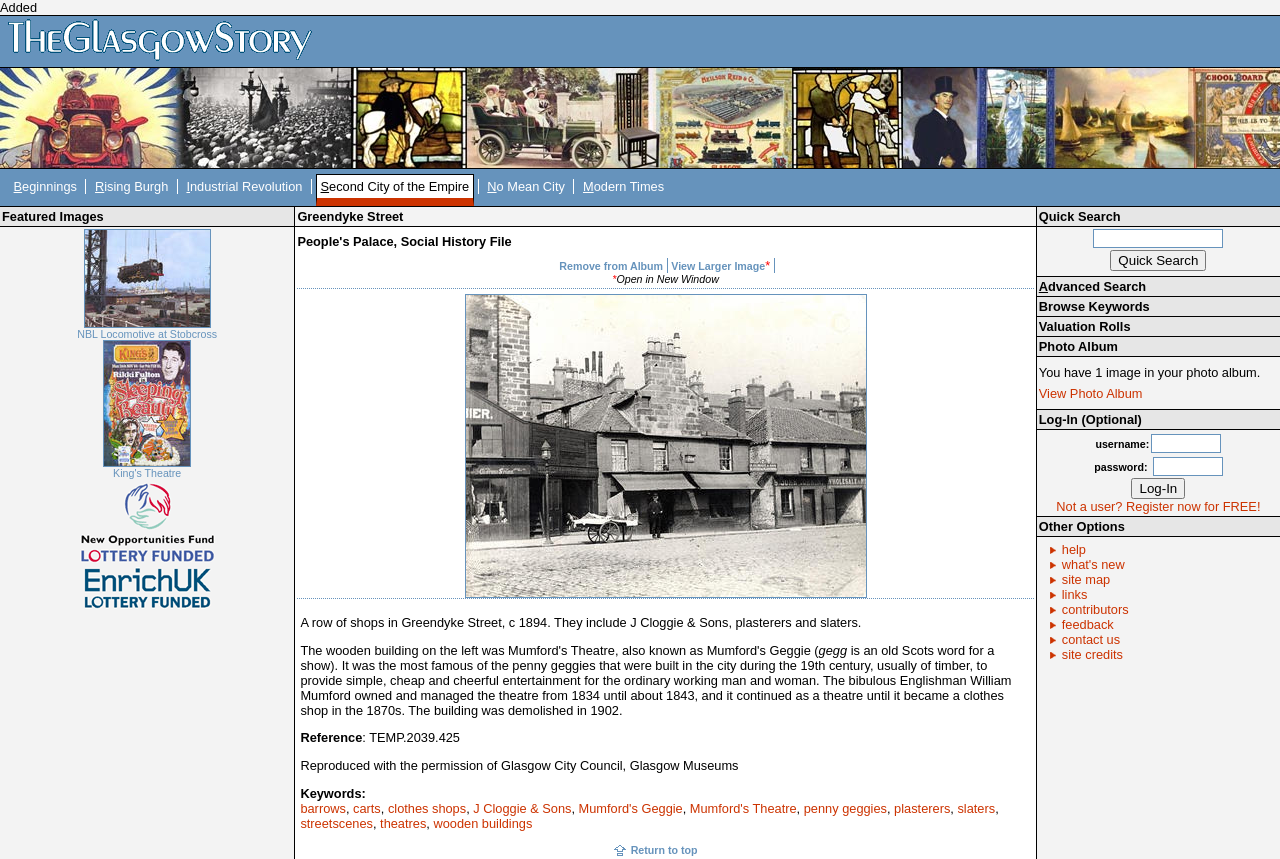Explain in detail what you observe on this webpage.

The webpage is about TheGlasgowStory, which tells the story of Glasgow in words and pictures. At the top, there is a heading with the title "TheGlasgowStory: Greendyke Street". Below it, there are several links to different sections of the story, including "Beginnings", "Rising Burgh", "Industrial Revolution", and more. Each link has an access key associated with it.

To the right of these links, there is a section titled "Featured Images" with two images, one of "NBL Locomotive at Stobcross" and another of "King's Theatre". Below these images, there is a heading "Greendyke Street" followed by a heading "People's Palace, Social History File".

The main content of the page is an image of "Greendyke Street" with a description below it. The description talks about a row of shops in Greendyke Street, including J Cloggie & Sons, plasterers and slaters. There is also information about Mumford's Geggie, a famous penny theatre in Glasgow.

Below the image and description, there are several links to related keywords, such as "barrows", "carts", "clothes shops", and more. There is also a section with links to other parts of the website, including "Return to top", "Quick Search", "Advanced Search", "Browse Keywords", and "Valuation Rolls".

On the right side of the page, there are several sections, including "Photo Album", "Log-In (Optional)", and "Other Options". The "Photo Album" section shows that the user has one image in their album and provides a link to view it. The "Log-In" section allows users to log in with their username and password. The "Other Options" section has links to "help", "what's new", and "site map".